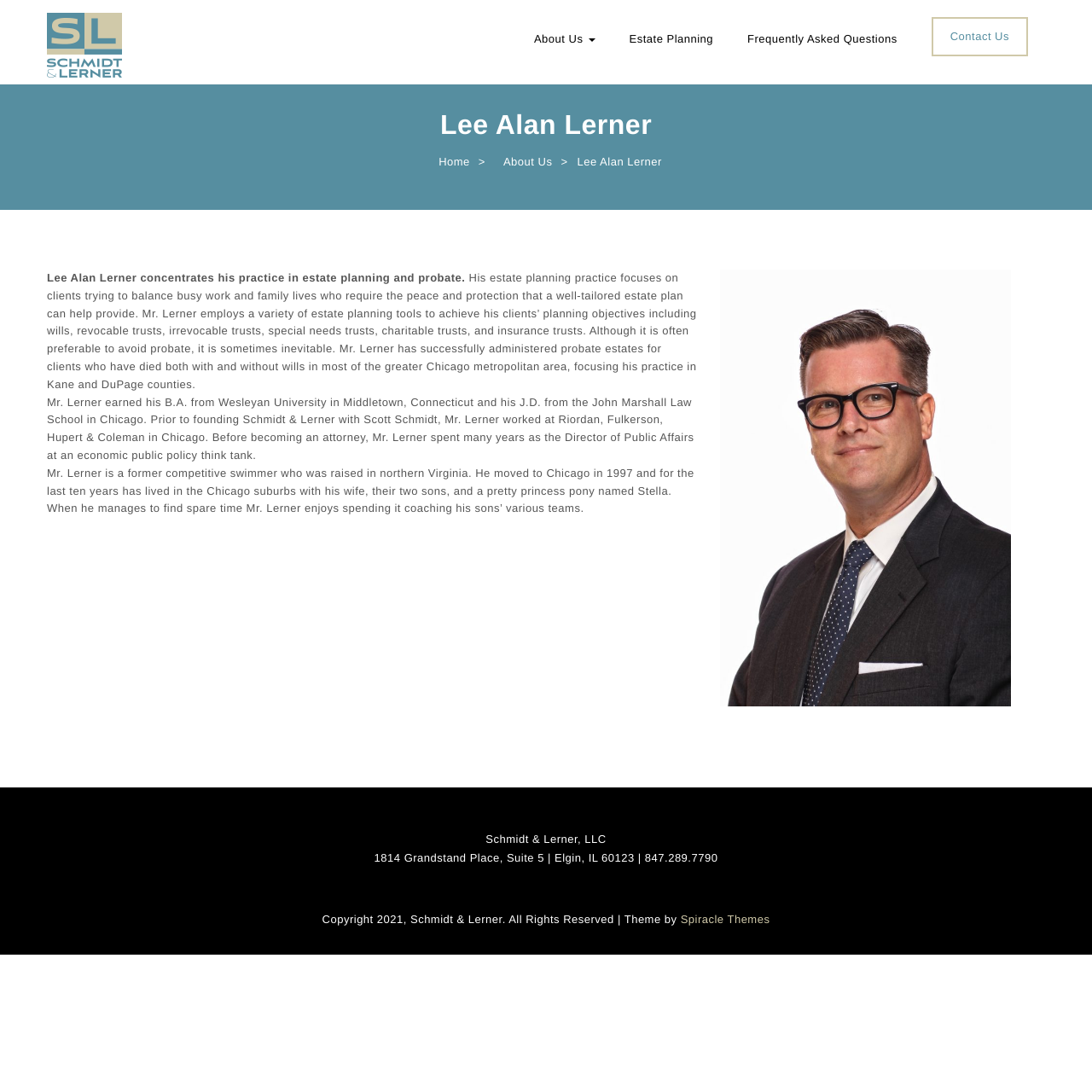What is Lee Alan Lerner's educational background?
Could you please answer the question thoroughly and with as much detail as possible?

Lee Alan Lerner's educational background can be found in the article element which describes his biography, stating that he 'earned his B.A. from Wesleyan University in Middletown, Connecticut and his J.D. from the John Marshall Law School in Chicago'.